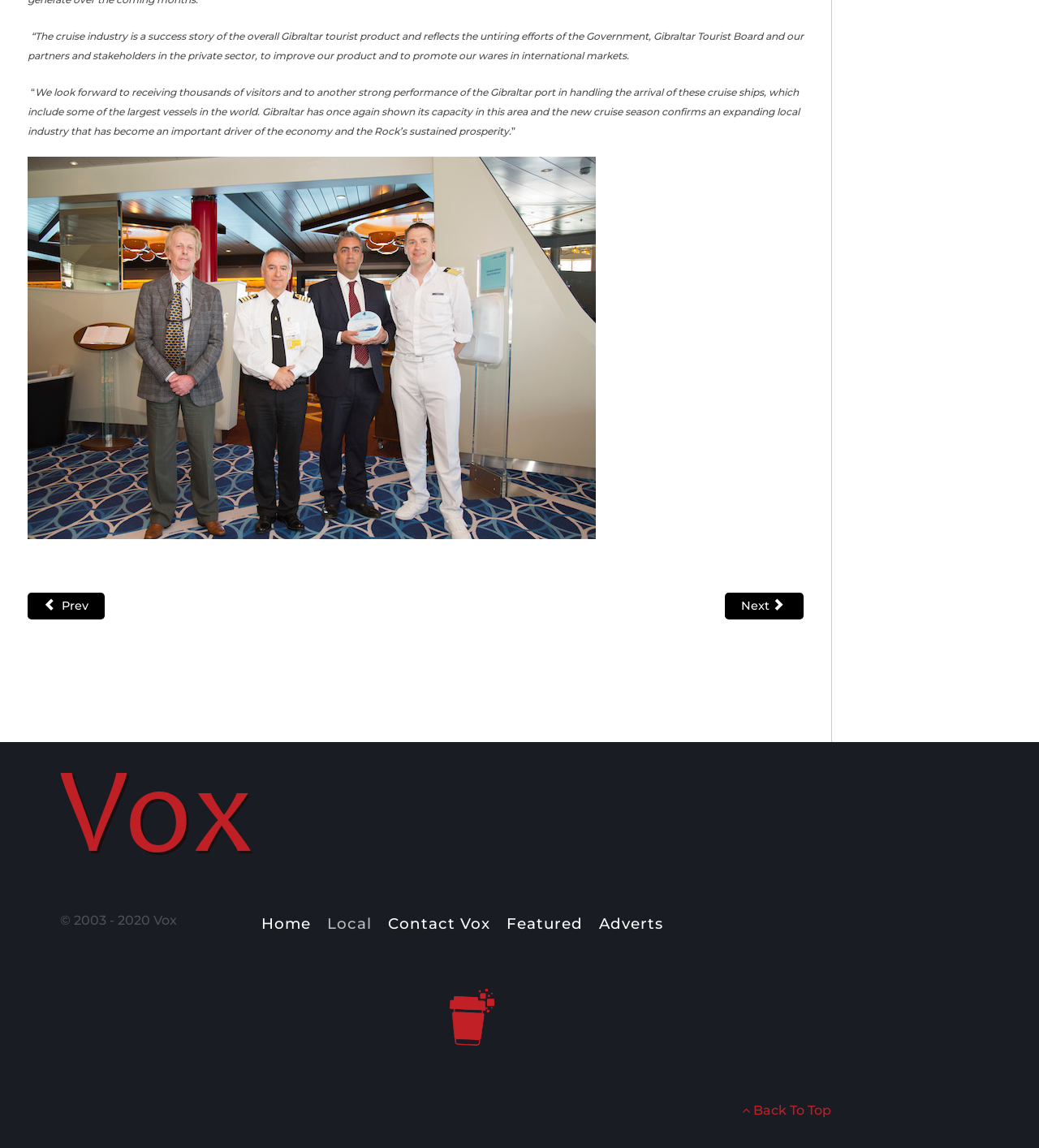Please determine the bounding box coordinates of the section I need to click to accomplish this instruction: "Go to home page".

[0.245, 0.794, 0.305, 0.813]